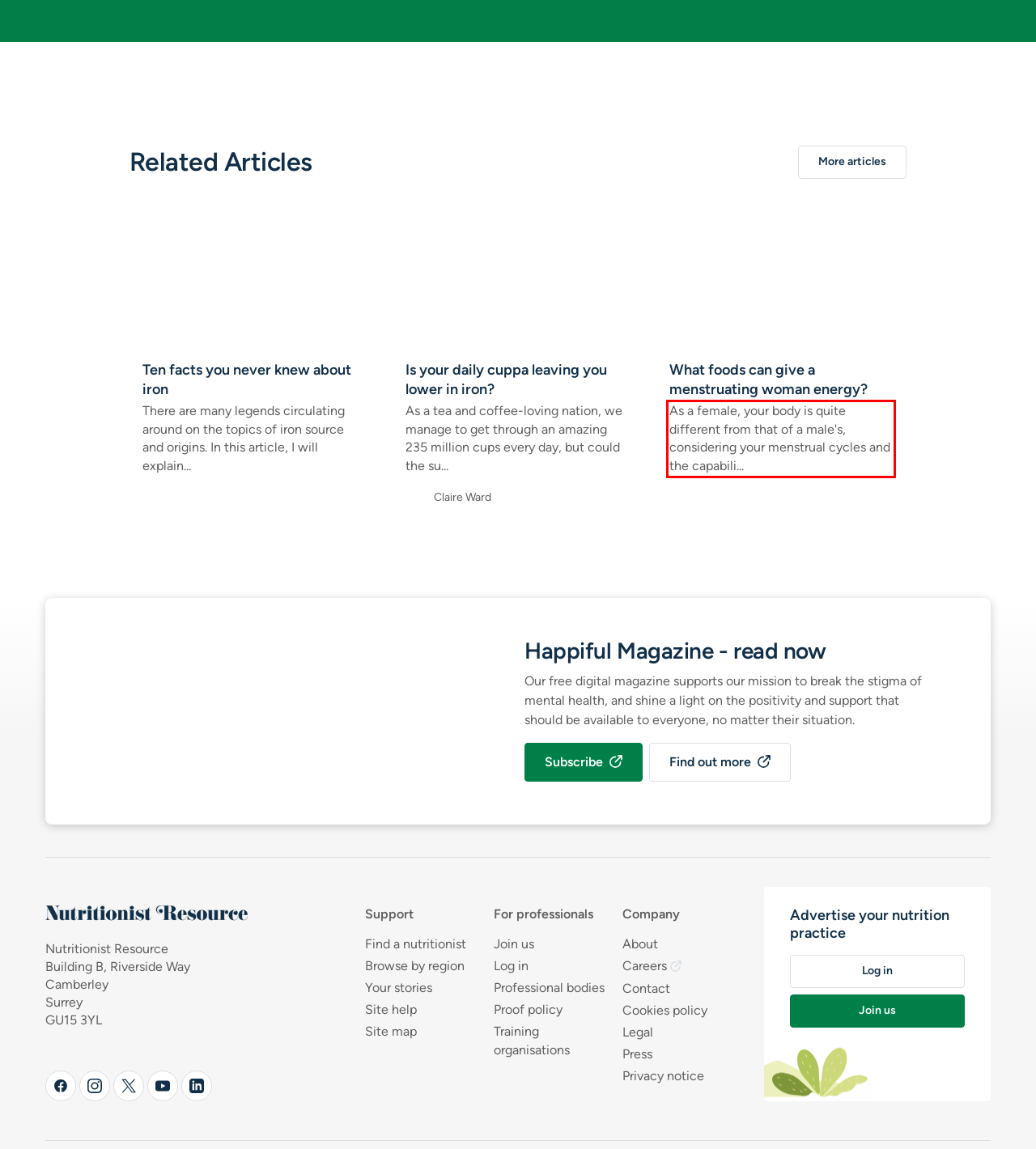Your task is to recognize and extract the text content from the UI element enclosed in the red bounding box on the webpage screenshot.

As a female, your body is quite different from that of a male's, considering your menstrual cycles and the capabili...